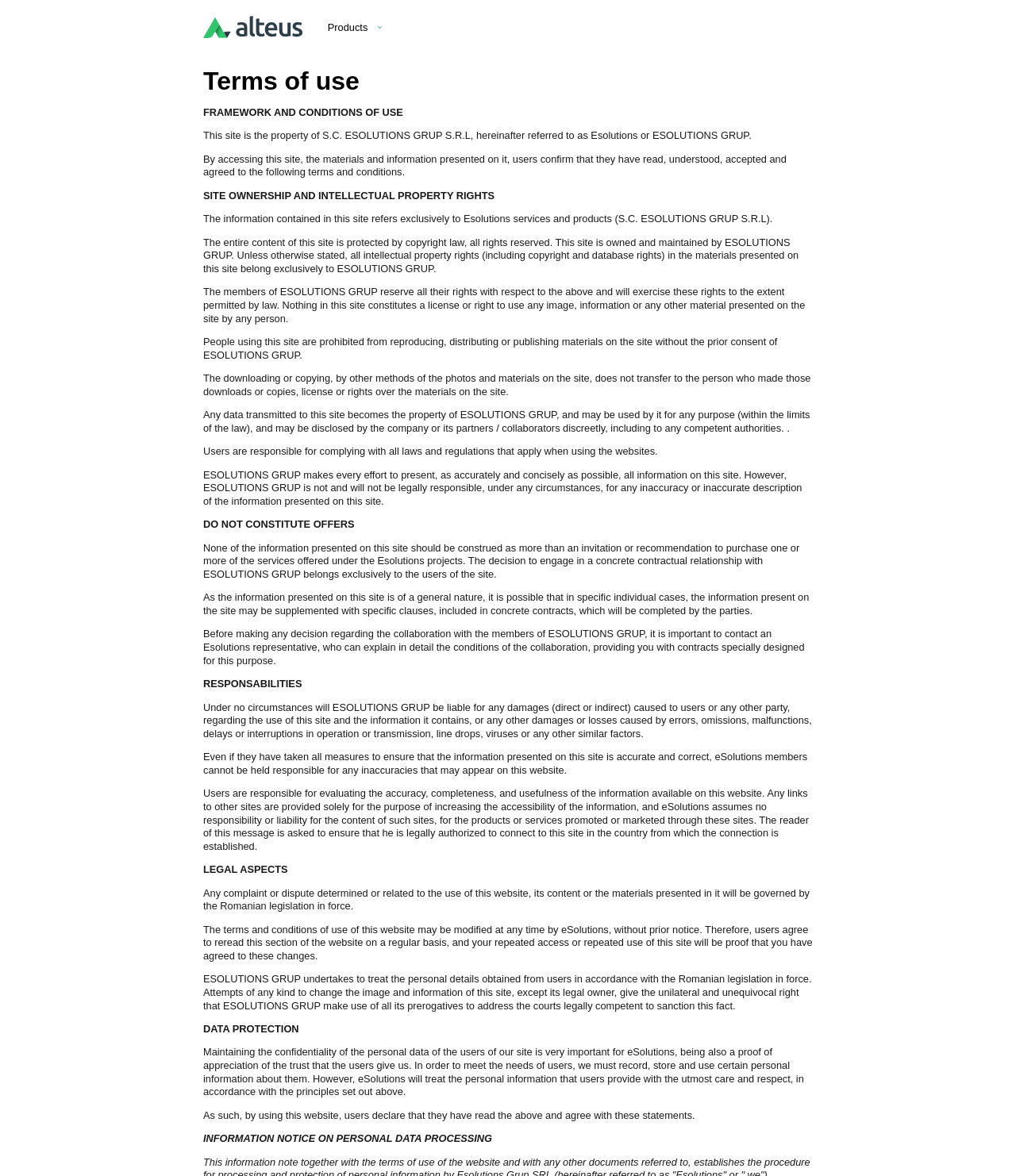Locate the primary heading on the webpage and return its text.

Terms of use